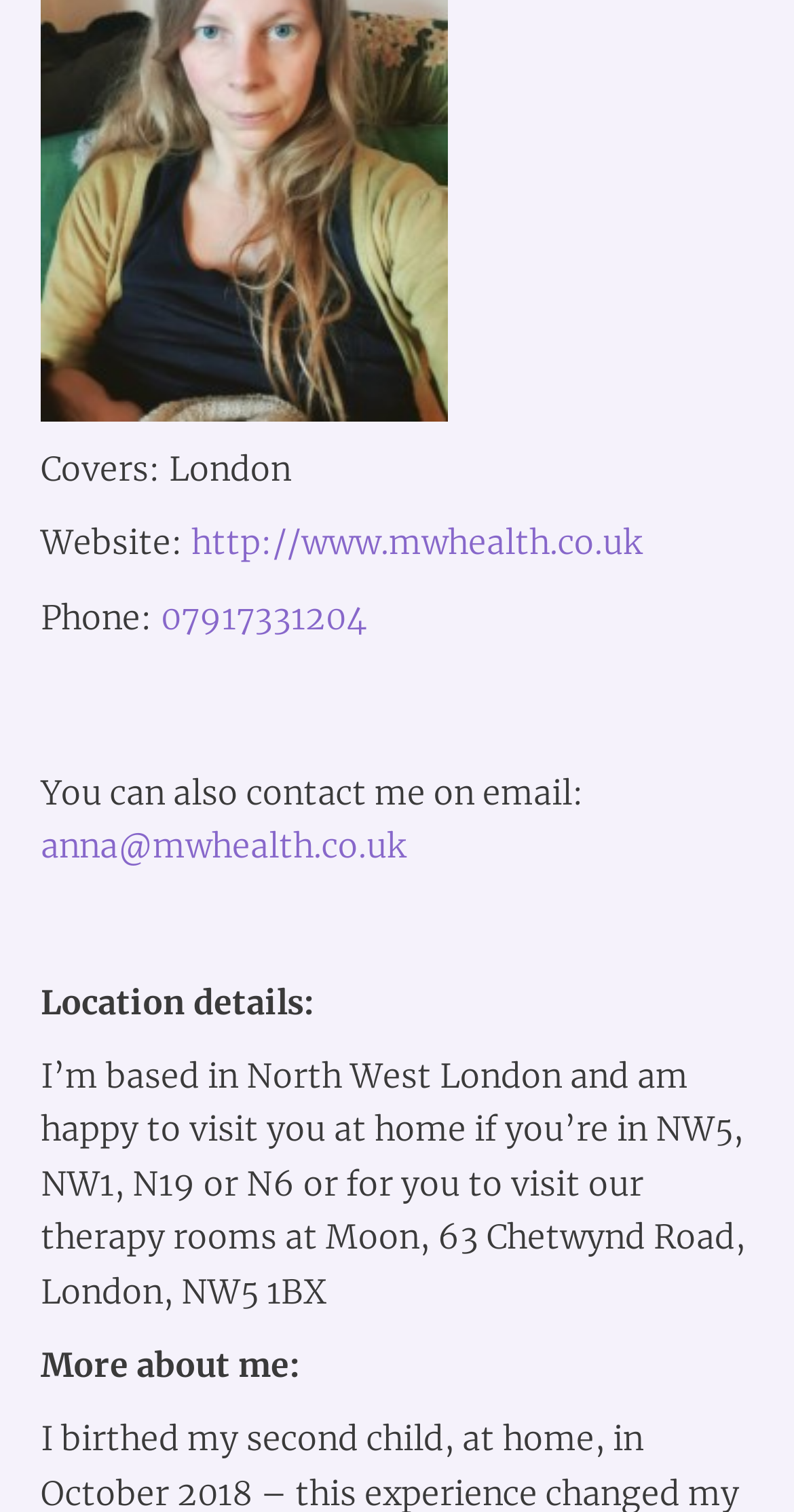For the element described, predict the bounding box coordinates as (top-left x, top-left y, bottom-right x, bottom-right y). All values should be between 0 and 1. Element description: http://www.mwhealth.co.uk

[0.241, 0.345, 0.808, 0.372]